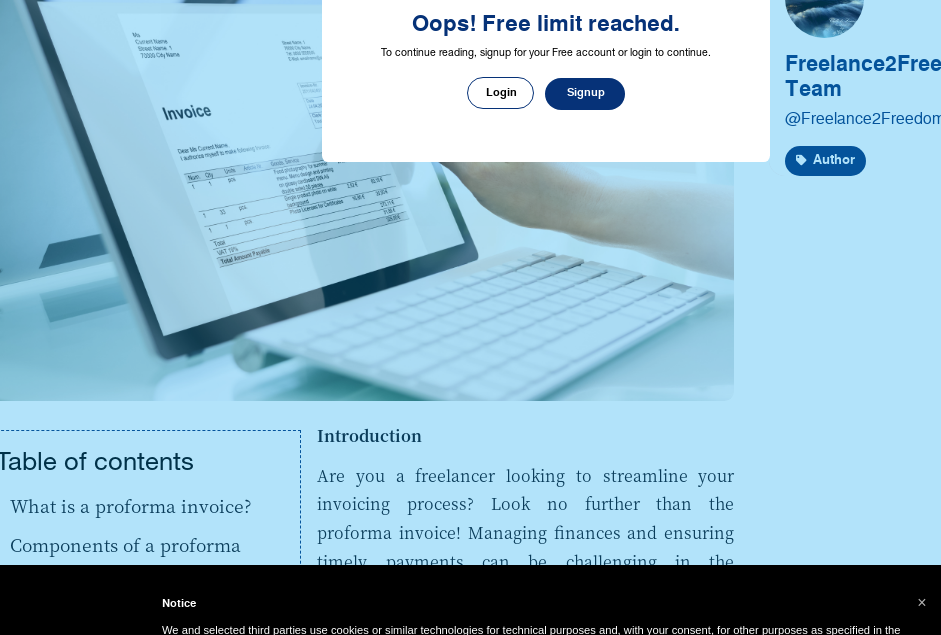Answer the question using only a single word or phrase: 
What is the purpose of the alert?

To log in or register